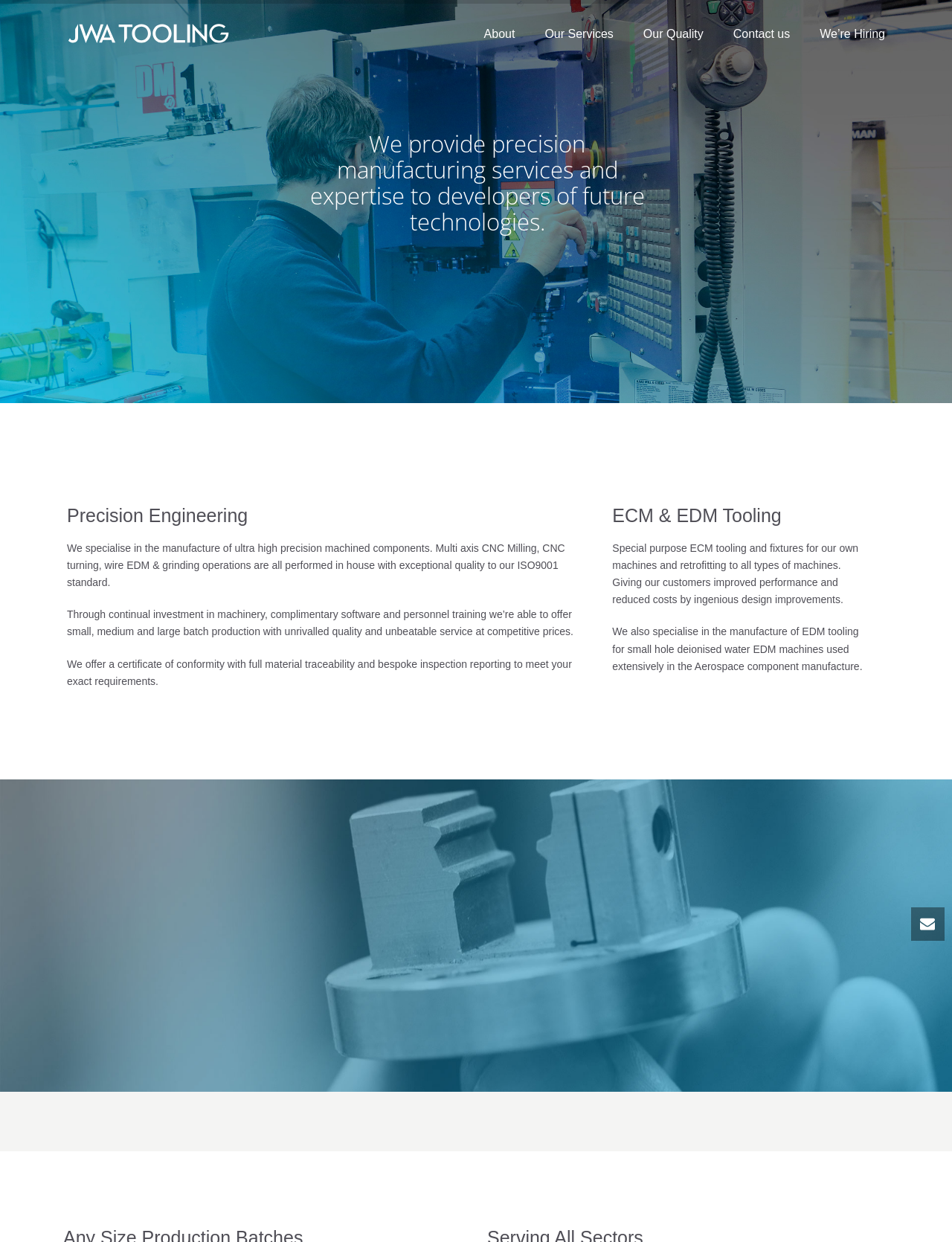Generate a comprehensive caption for the webpage you are viewing.

The webpage is about JWA Tooling, a precision engineering company. At the top, there are five navigation links: "About", "Our Services", "Our Quality", "Contact us", and "We’re Hiring", aligned horizontally and evenly spaced. Below these links, there are two identical images with the text "Perfecting Precision Since 1985".

The main content area is divided into two sections. On the left, there is a heading "Precision Engineering" followed by three paragraphs of text describing the company's precision manufacturing services, including multi-axis CNC milling, CNC turning, wire EDM, and grinding operations. The text also mentions the company's quality standards and competitive pricing.

On the right, there is a heading "ECM & EDM Tooling" followed by two paragraphs of text describing the company's special purpose ECM tooling and EDM tooling services for the aerospace industry.

At the bottom right corner of the page, there is a link with an accompanying image, but the link text is empty.